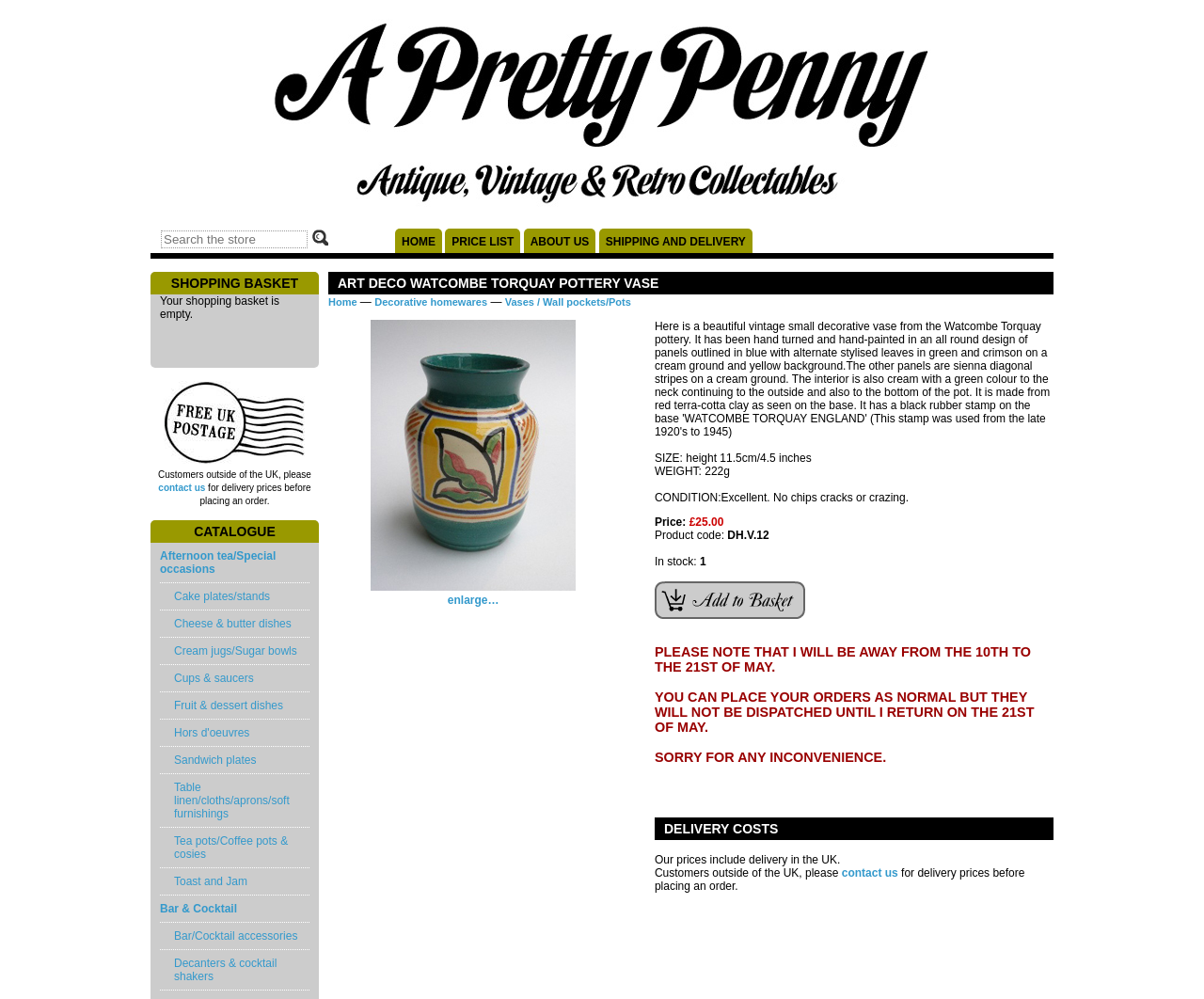Highlight the bounding box coordinates of the element you need to click to perform the following instruction: "Search the store."

[0.134, 0.23, 0.255, 0.248]